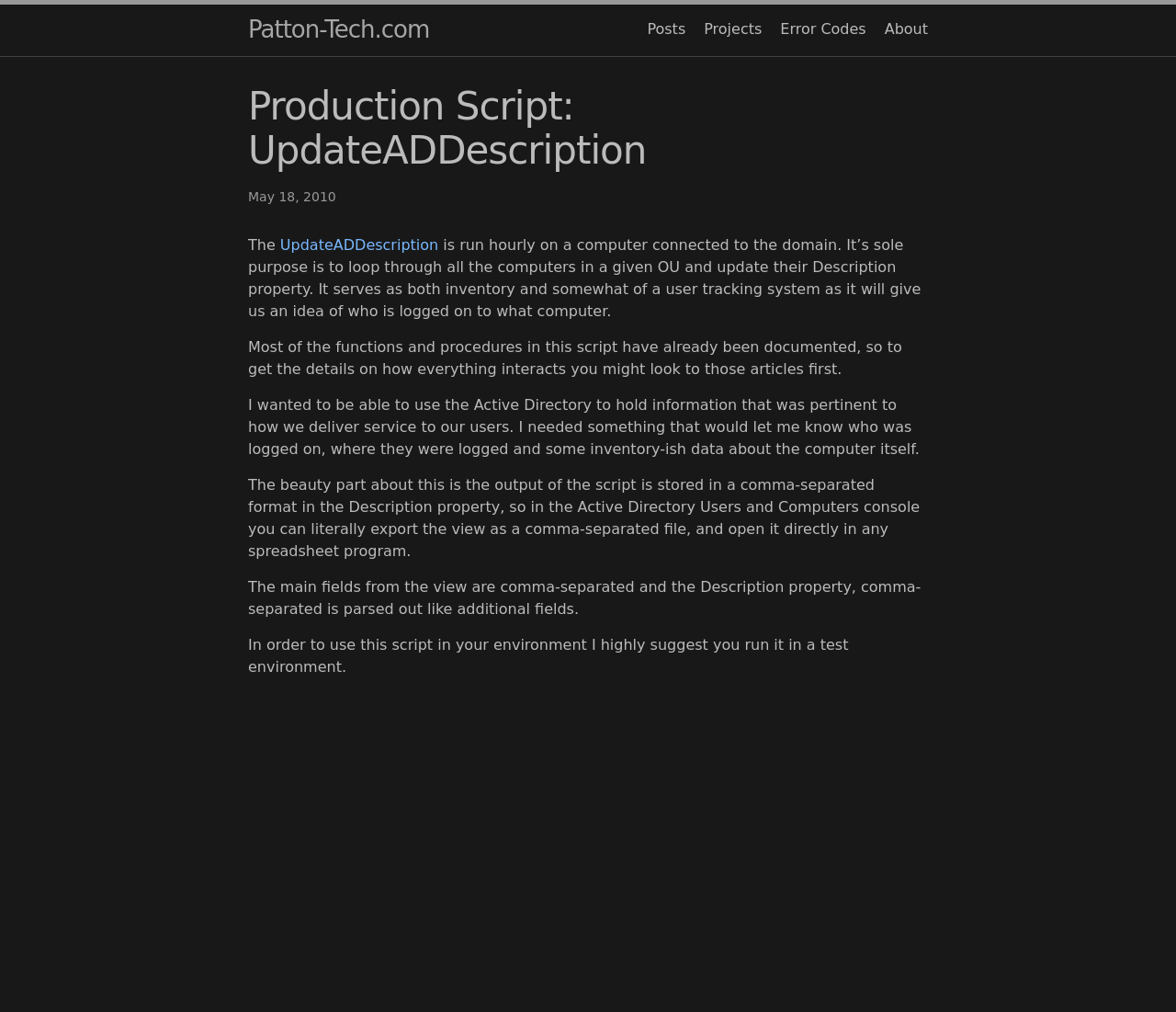Give a full account of the webpage's elements and their arrangement.

The webpage is about a production script called "UpdateADDescription" and its purpose is to update computer descriptions in an Active Directory. At the top, there are five links: "Patton-Tech.com", "Posts", "Projects", "Error Codes", and "About", aligned horizontally and centered at the top of the page.

Below the links, there is a main article section that occupies most of the page. The article has a heading "Production Script: UpdateADDescription" at the top, followed by a timestamp "May 18, 2010" on the left side. The main content of the article is divided into five paragraphs of text, which describe the script's functionality, its purpose, and how it can be used to track user activity and inventory.

The first paragraph explains that the script runs hourly on a computer connected to a domain and updates computer descriptions. The second paragraph mentions that most functions and procedures in the script have already been documented elsewhere. The third paragraph describes the motivation behind creating the script, which is to use Active Directory to hold information about user service delivery. The fourth paragraph explains how the script's output can be exported to a spreadsheet program. The fifth and final paragraph advises users to test the script in a test environment before using it.

Overall, the webpage is a technical article that provides detailed information about the "UpdateADDescription" script and its usage.